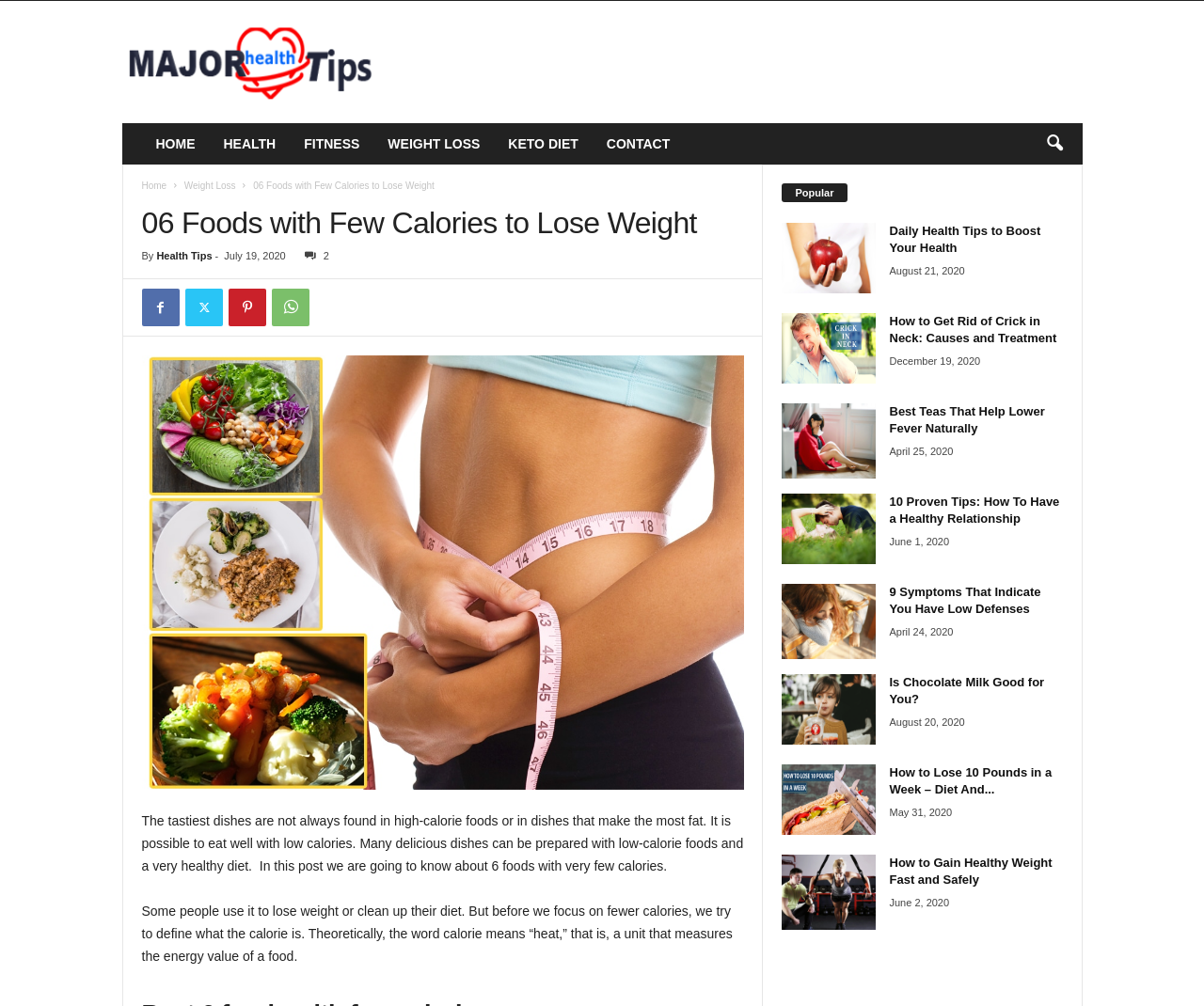How many links are present in the top navigation bar?
Answer the question with a single word or phrase derived from the image.

6